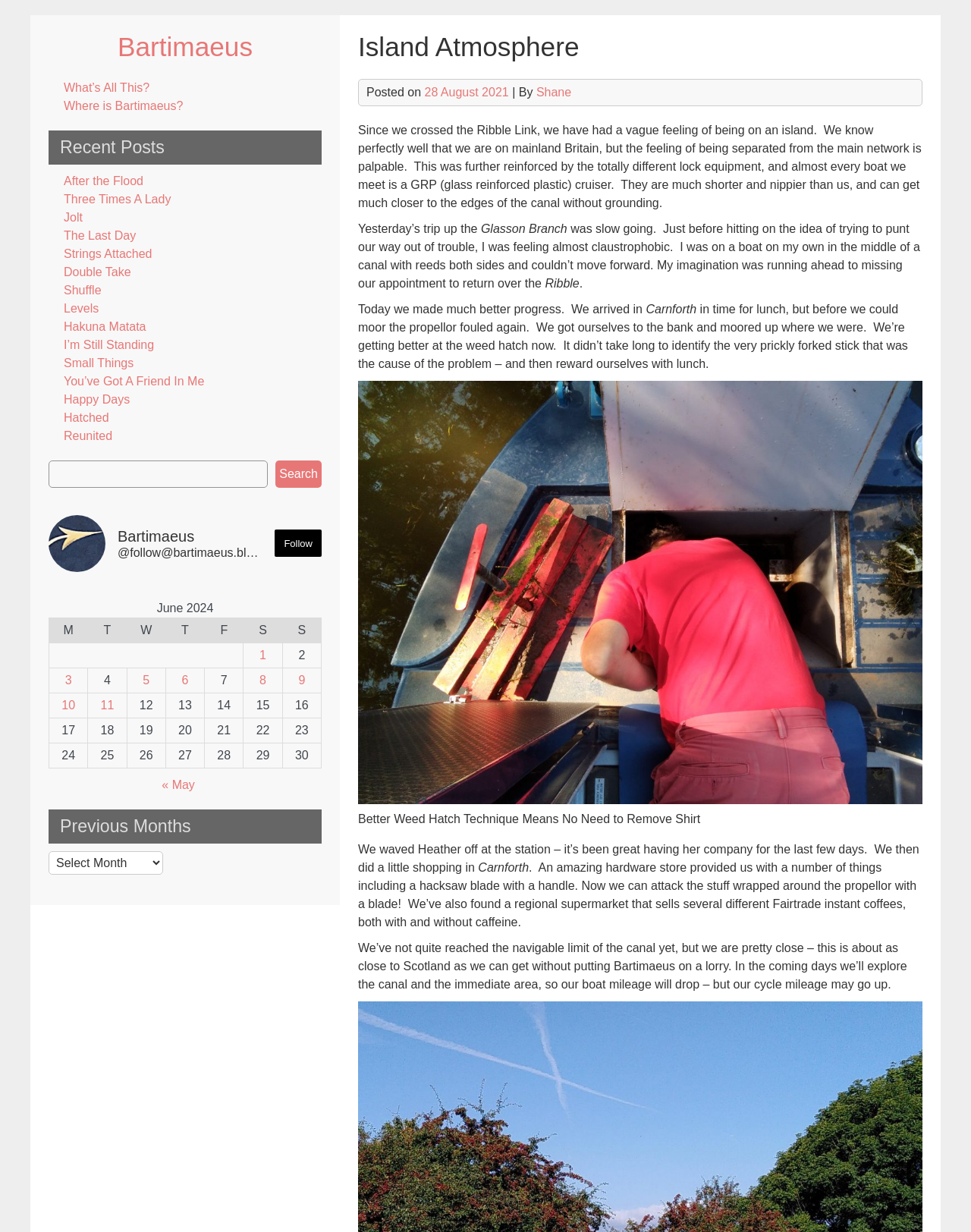Predict the bounding box of the UI element based on the description: "Three Times A Lady". The coordinates should be four float numbers between 0 and 1, formatted as [left, top, right, bottom].

[0.066, 0.156, 0.176, 0.167]